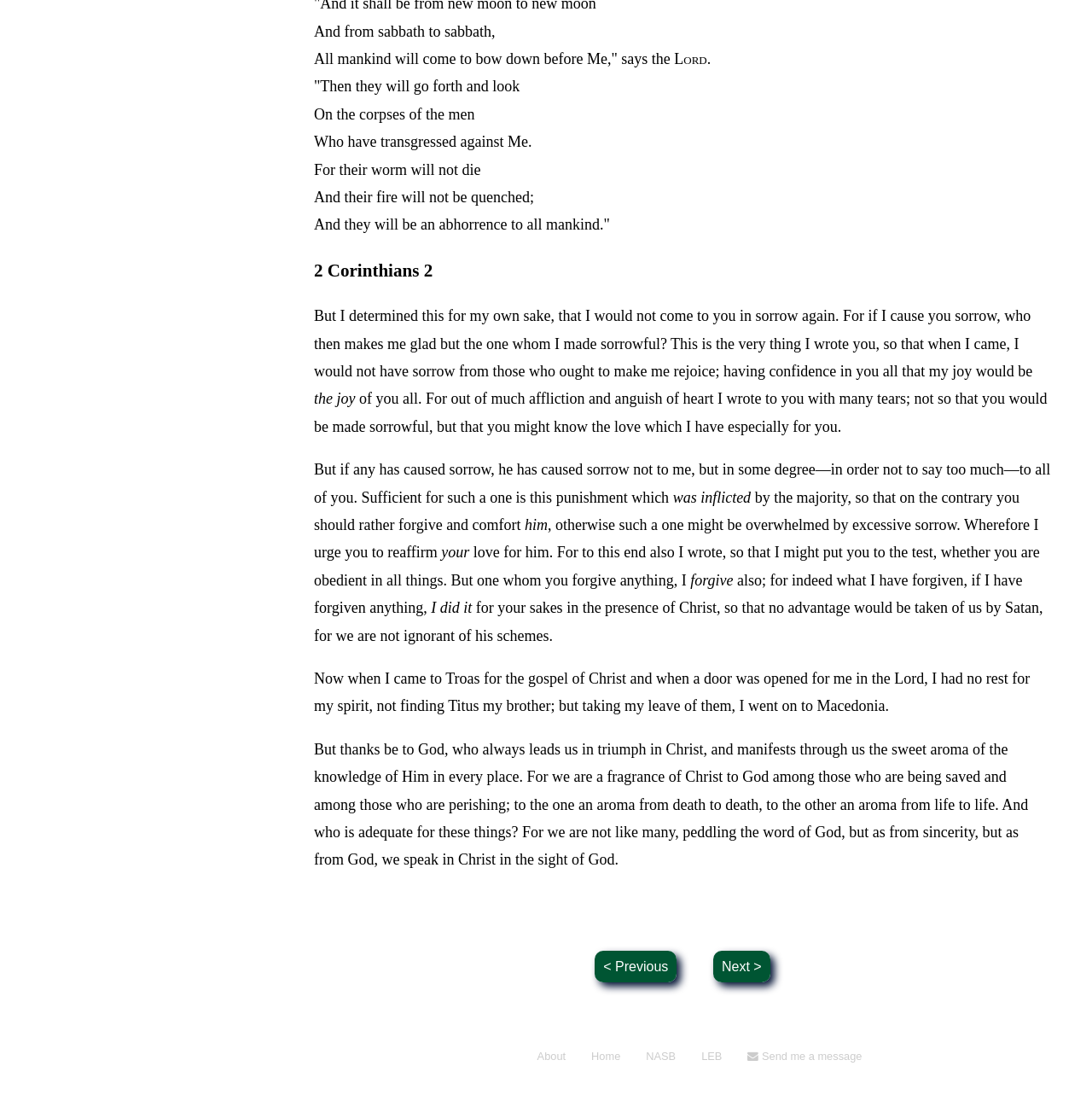Who is the author of this text?
Based on the image, respond with a single word or phrase.

Not specified